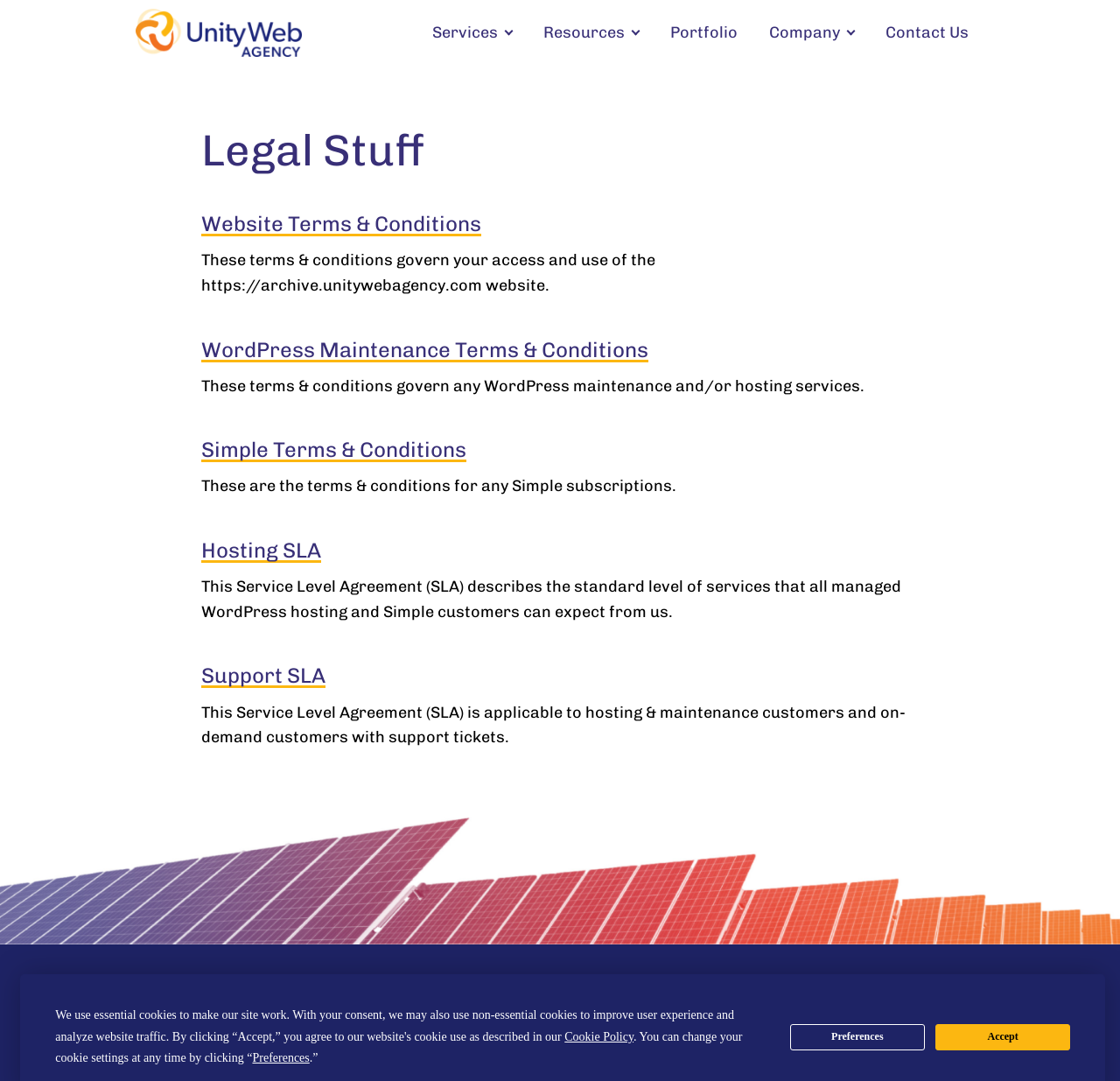Identify the bounding box coordinates of the clickable region necessary to fulfill the following instruction: "View Website Terms & Conditions". The bounding box coordinates should be four float numbers between 0 and 1, i.e., [left, top, right, bottom].

[0.18, 0.195, 0.43, 0.219]